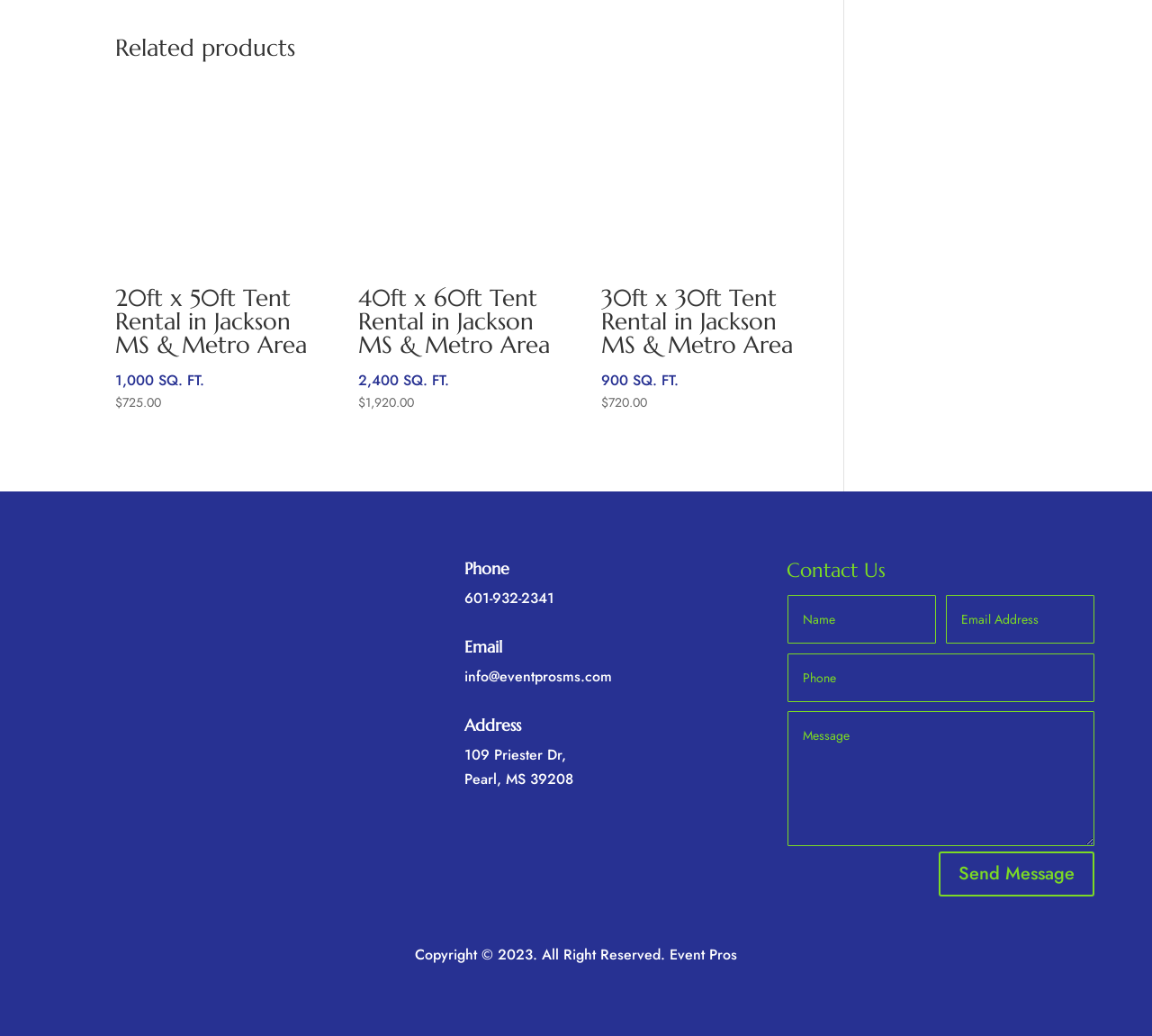Please identify the bounding box coordinates of the area that needs to be clicked to fulfill the following instruction: "Click the 'Send Message' button."

[0.815, 0.821, 0.95, 0.865]